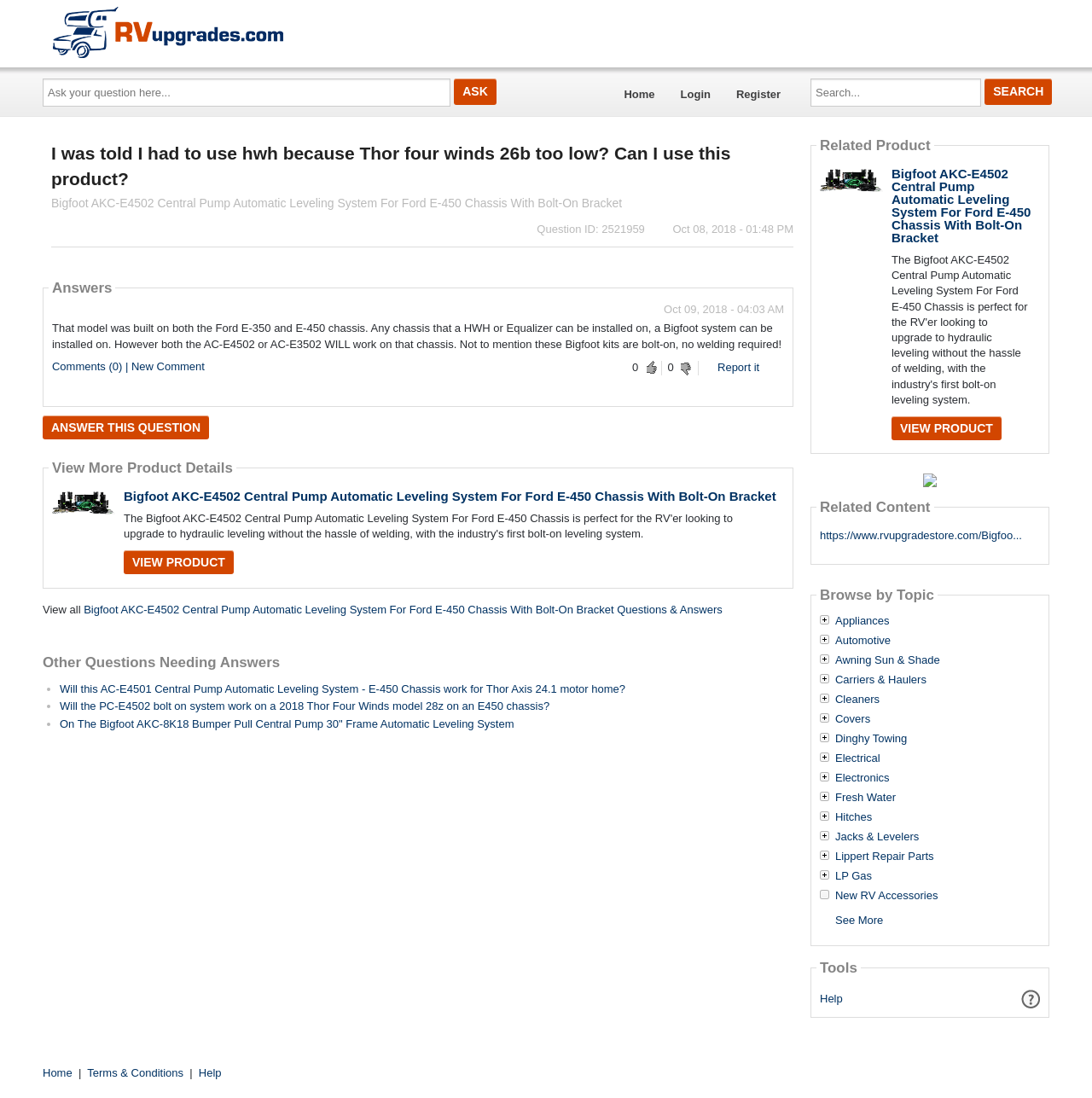Can you find the bounding box coordinates for the element to click on to achieve the instruction: "Ask a question"?

[0.039, 0.071, 0.412, 0.097]